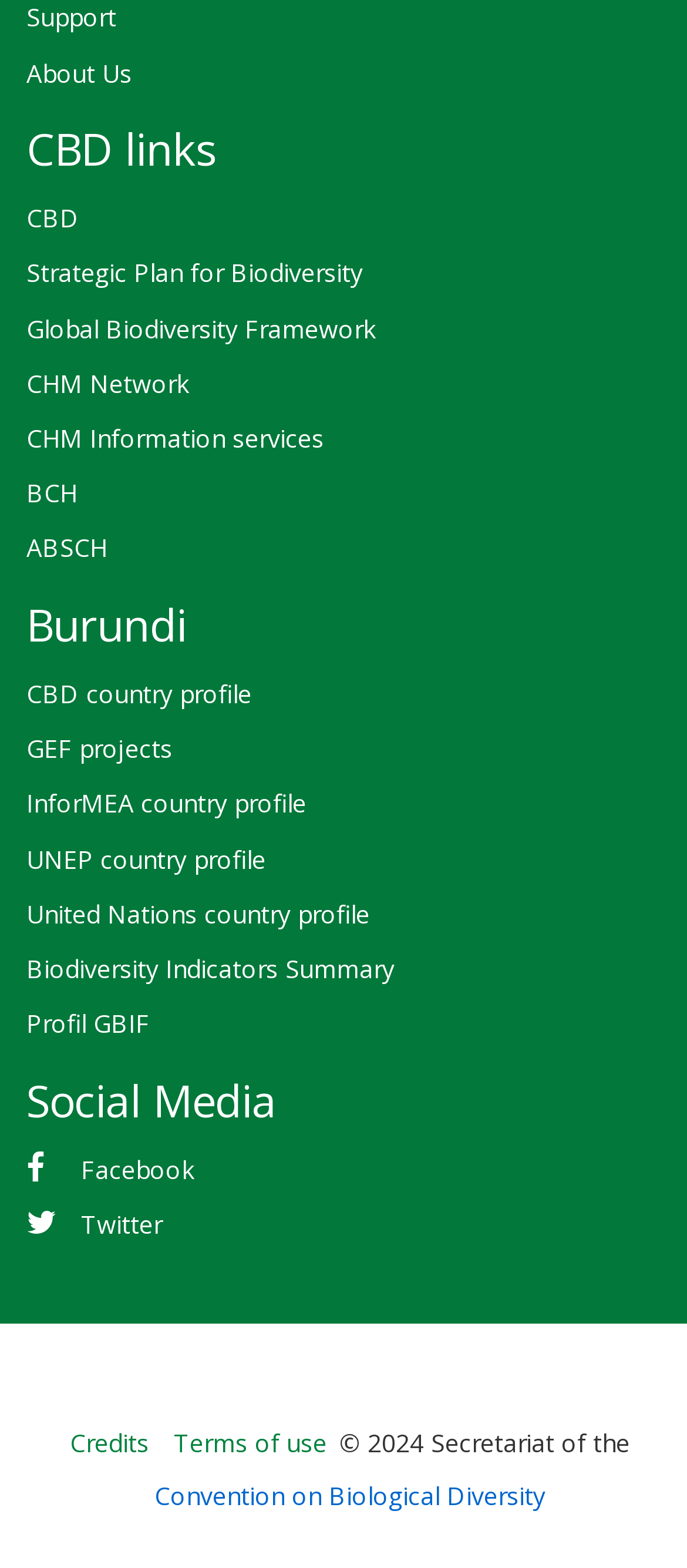Please respond in a single word or phrase: 
How many navigation sections are there on the webpage?

4